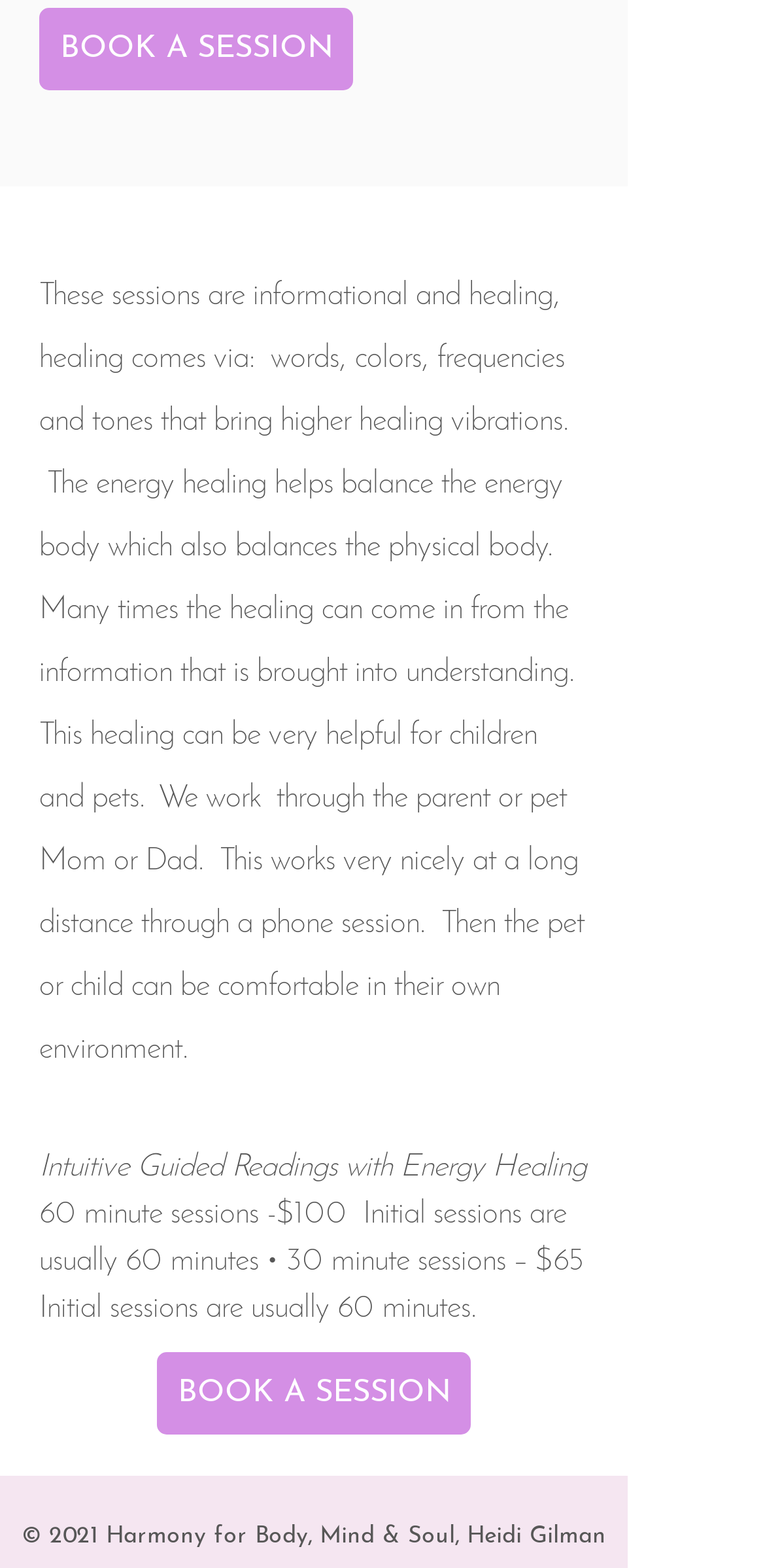Please answer the following question as detailed as possible based on the image: 
What is the duration of initial sessions?

According to the text, initial sessions are usually 60 minutes, as stated in the description of the sessions.